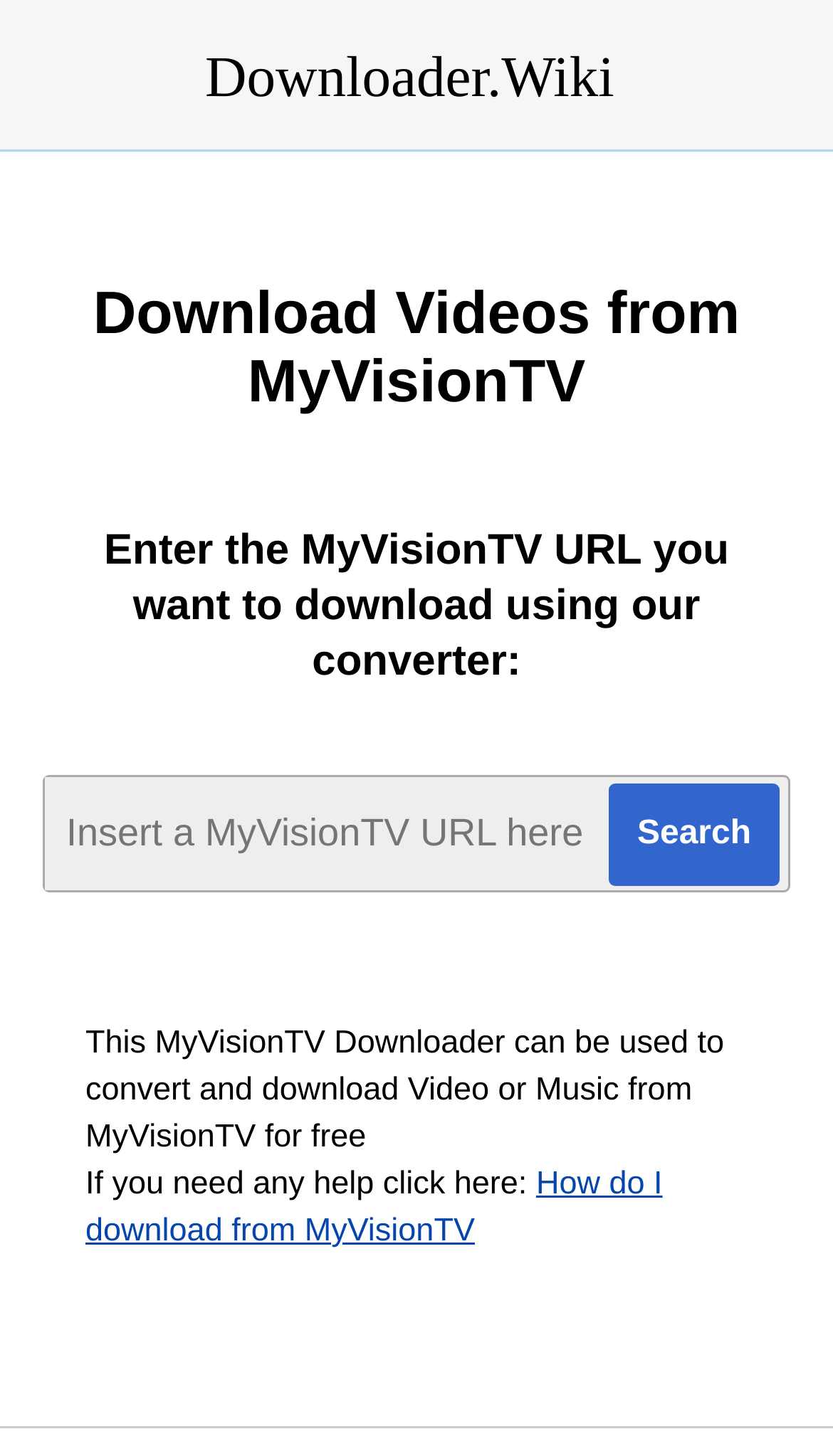What is the button below the URL textbox for?
Give a one-word or short phrase answer based on the image.

Search